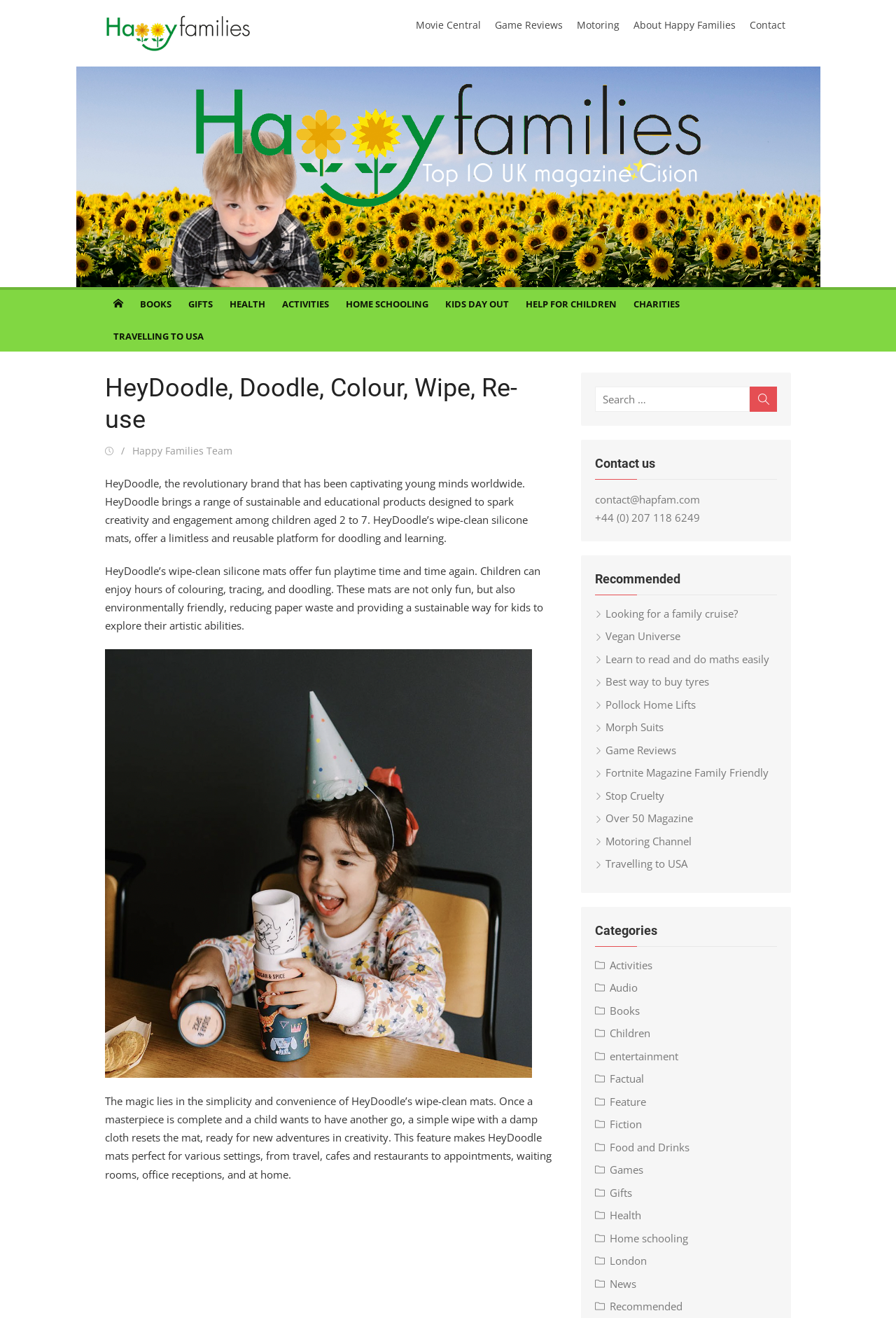Identify the bounding box coordinates for the UI element mentioned here: "Fortnite Magazine Family Friendly". Provide the coordinates as four float values between 0 and 1, i.e., [left, top, right, bottom].

[0.664, 0.581, 0.858, 0.591]